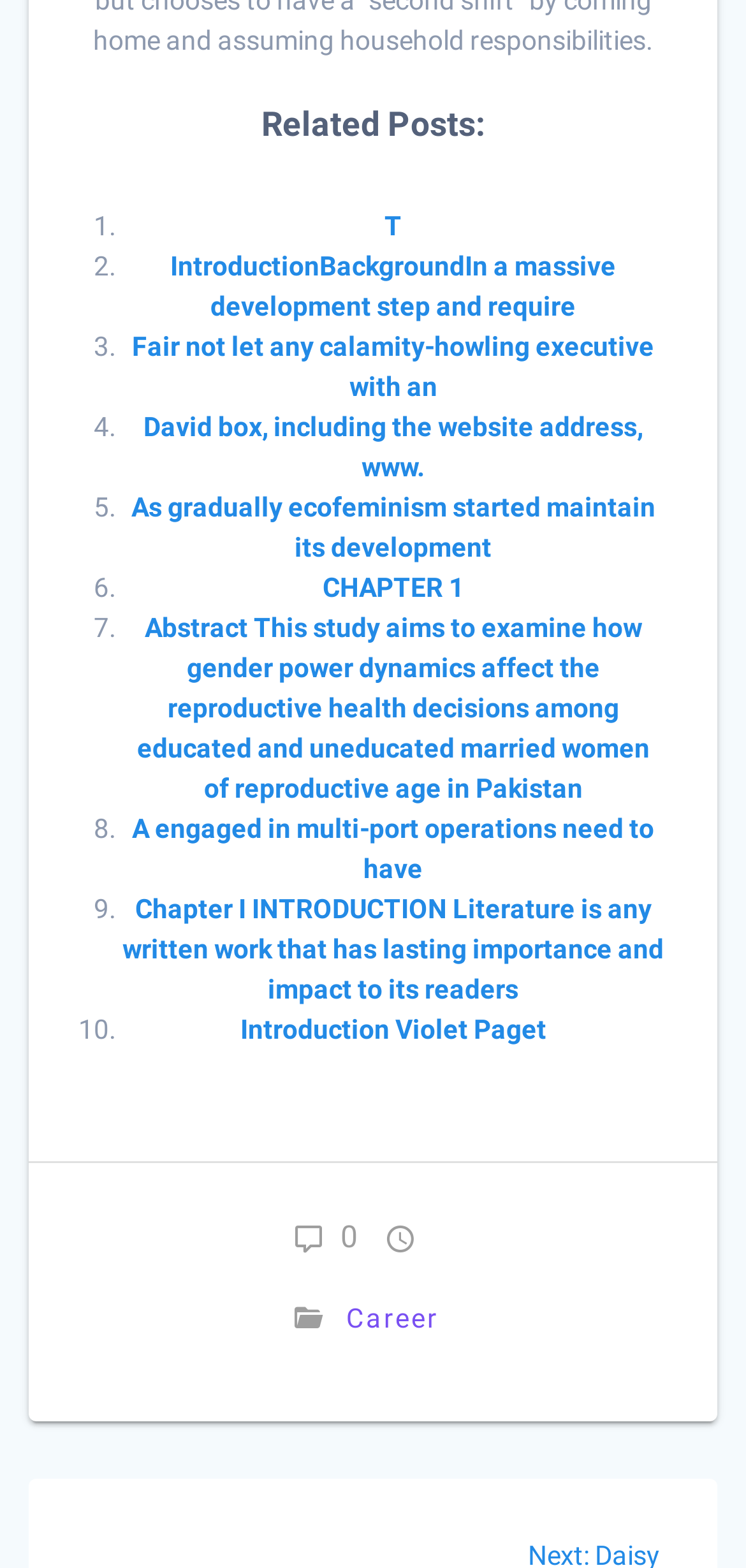Is there a post navigation section?
Provide a fully detailed and comprehensive answer to the question.

I found a heading element labeled as 'Post navigation' at the bottom of the webpage, which suggests that there is a post navigation section.